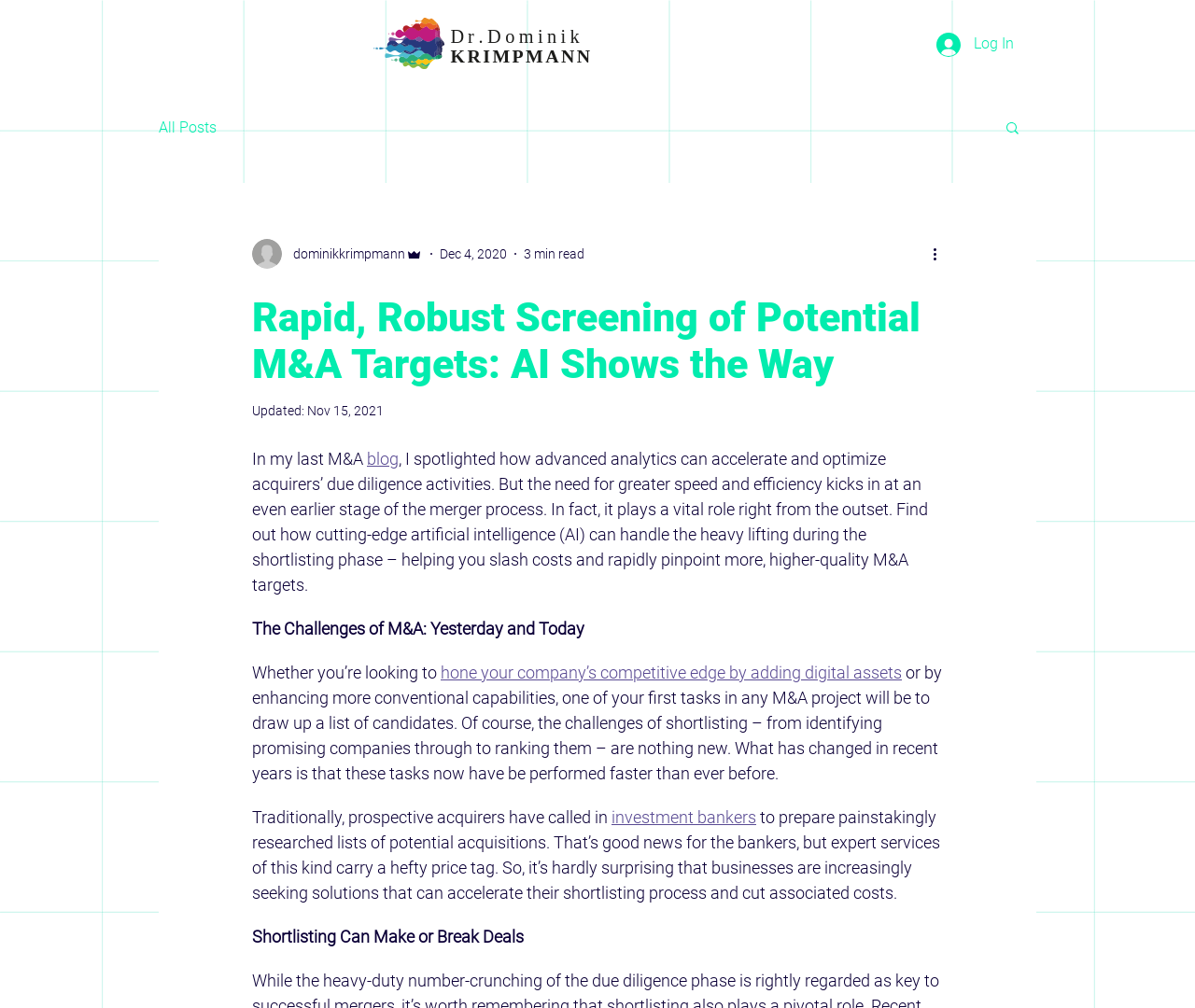Can you extract the primary headline text from the webpage?

Rapid, Robust Screening of Potential M&A Targets: AI Shows the Way